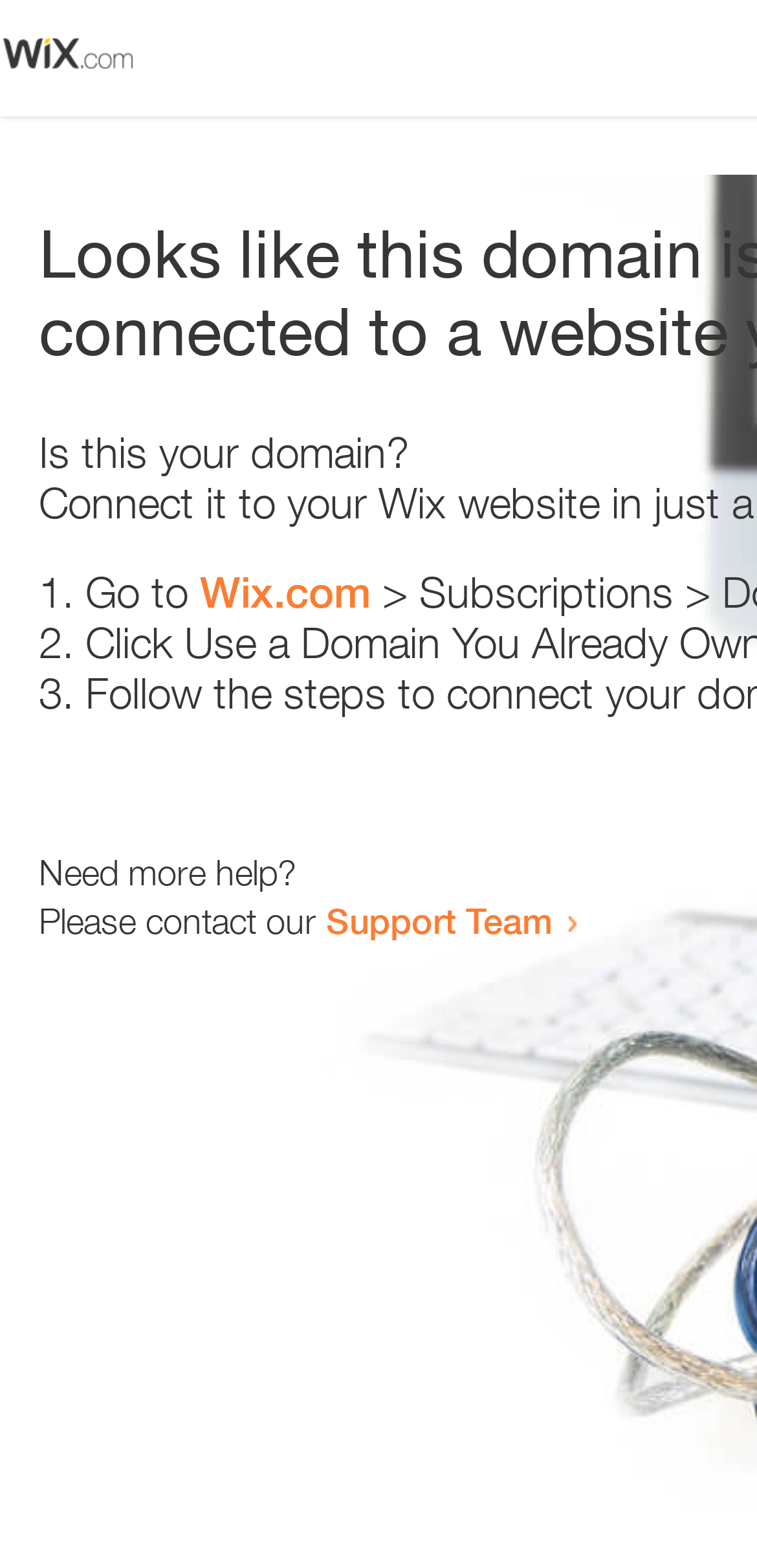From the image, can you give a detailed response to the question below:
What is the support team contact method?

The webpage contains a link 'Support Team' which suggests that the support team can be contacted by clicking on this link. This implies that the contact method is through a link.